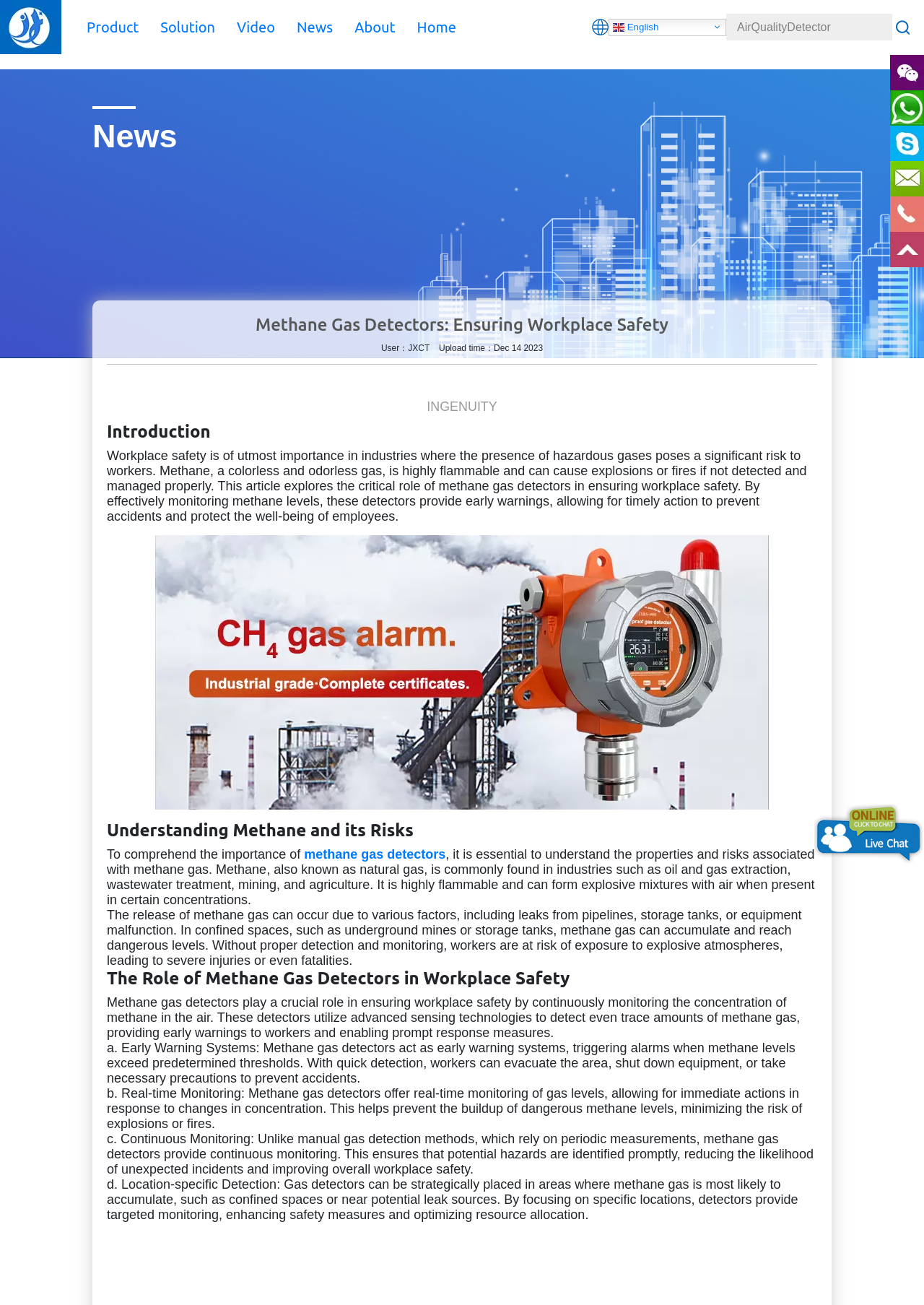Find the bounding box coordinates for the area you need to click to carry out the instruction: "Click on the 'Product' link". The coordinates should be four float numbers between 0 and 1, indicated as [left, top, right, bottom].

[0.094, 0.012, 0.15, 0.029]